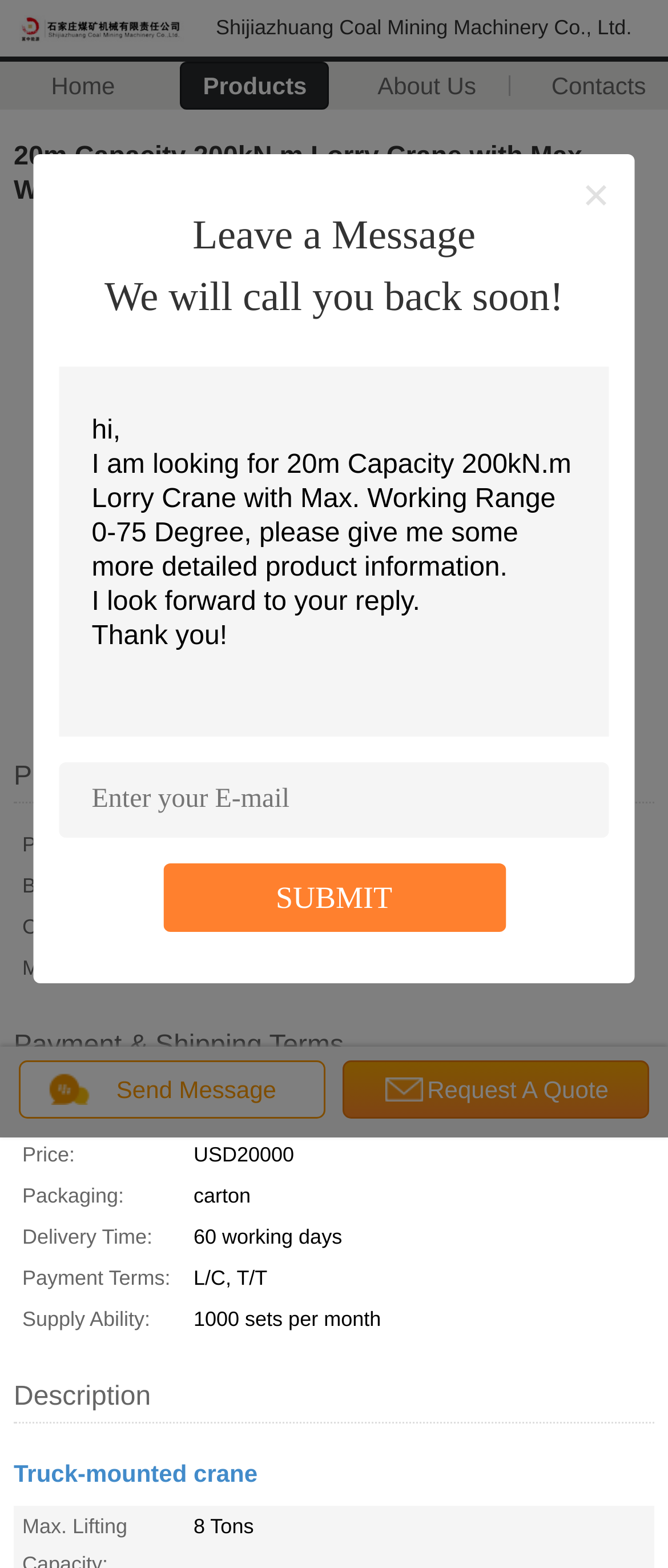Please specify the bounding box coordinates of the clickable region necessary for completing the following instruction: "Click the 'Request A Quote' link". The coordinates must consist of four float numbers between 0 and 1, i.e., [left, top, right, bottom].

[0.512, 0.676, 0.972, 0.713]